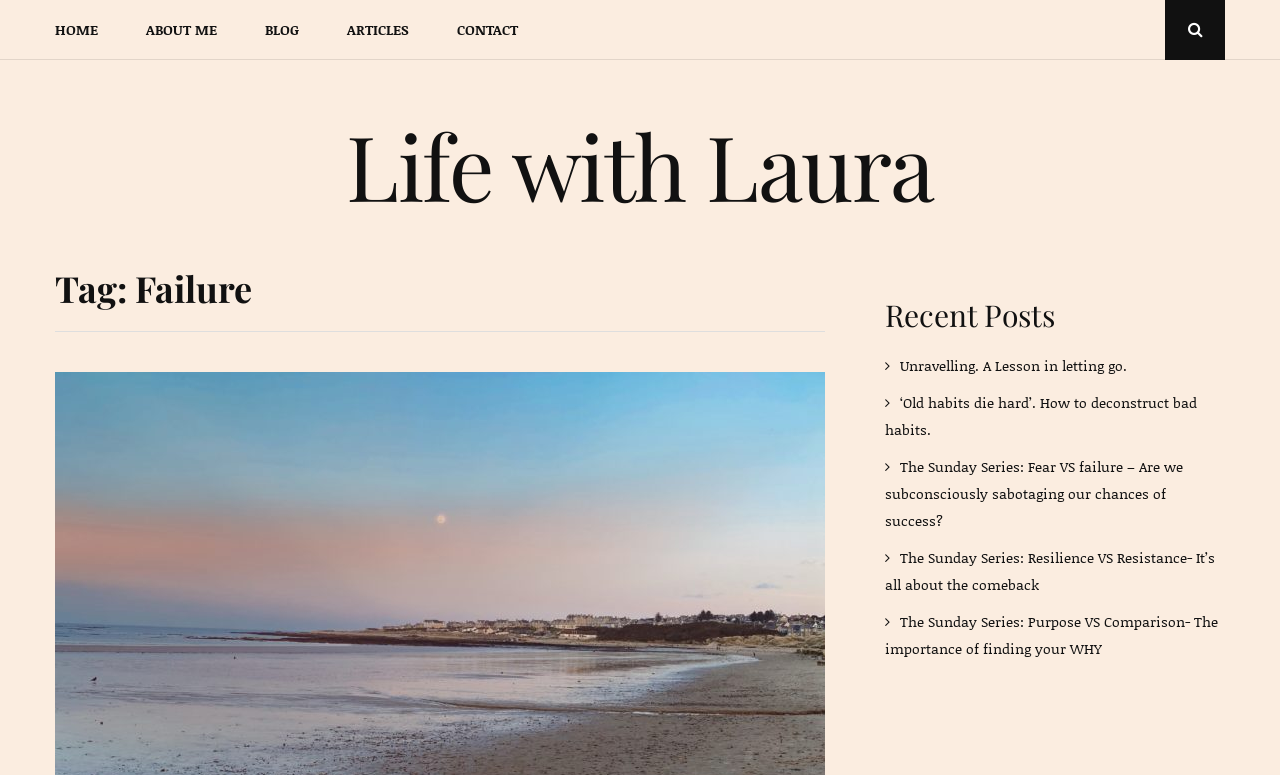Locate the coordinates of the bounding box for the clickable region that fulfills this instruction: "view recent posts".

[0.691, 0.382, 0.957, 0.432]